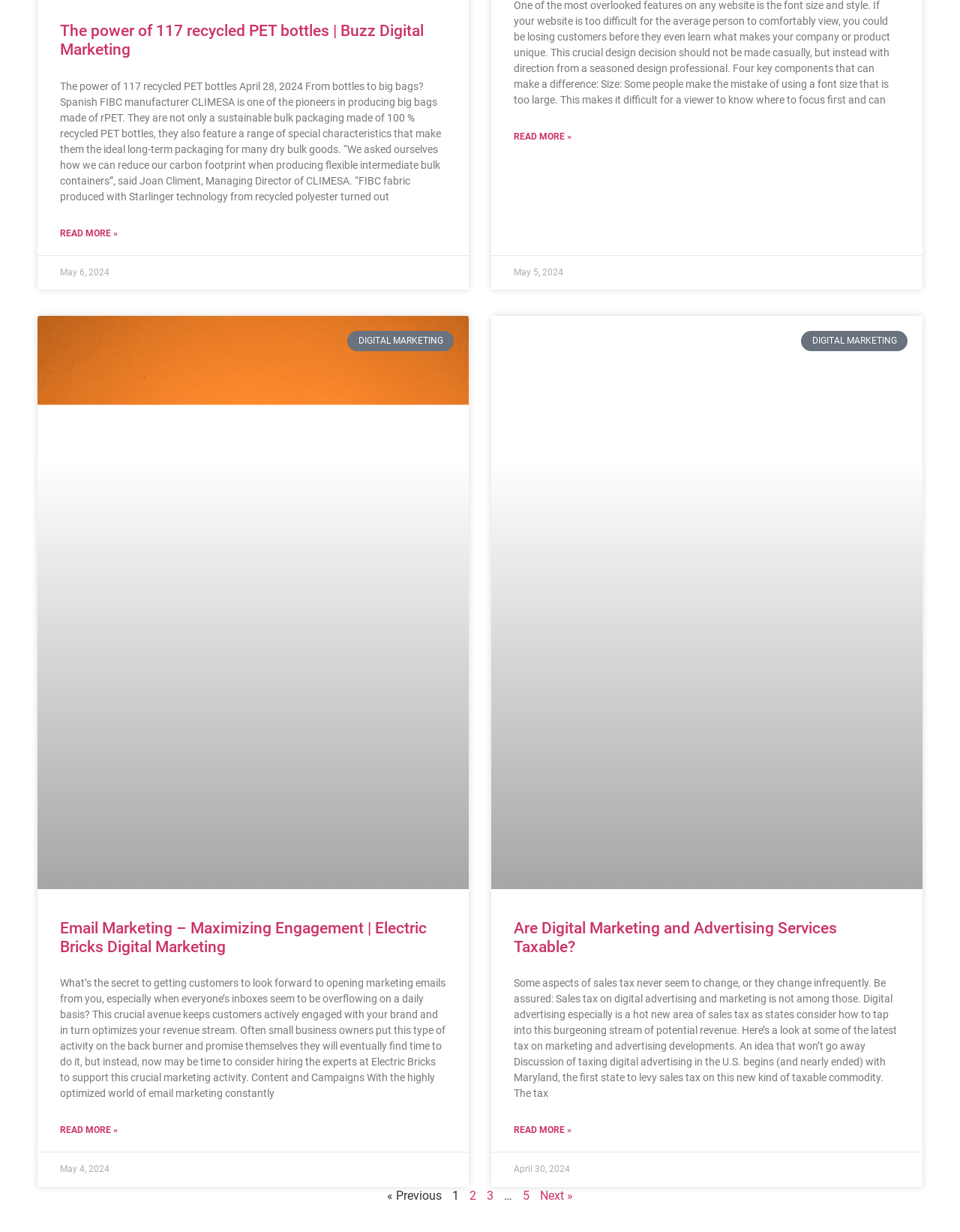Please determine the bounding box coordinates for the element that should be clicked to follow these instructions: "Read more about Email Marketing – Maximizing Engagement".

[0.062, 0.912, 0.123, 0.923]